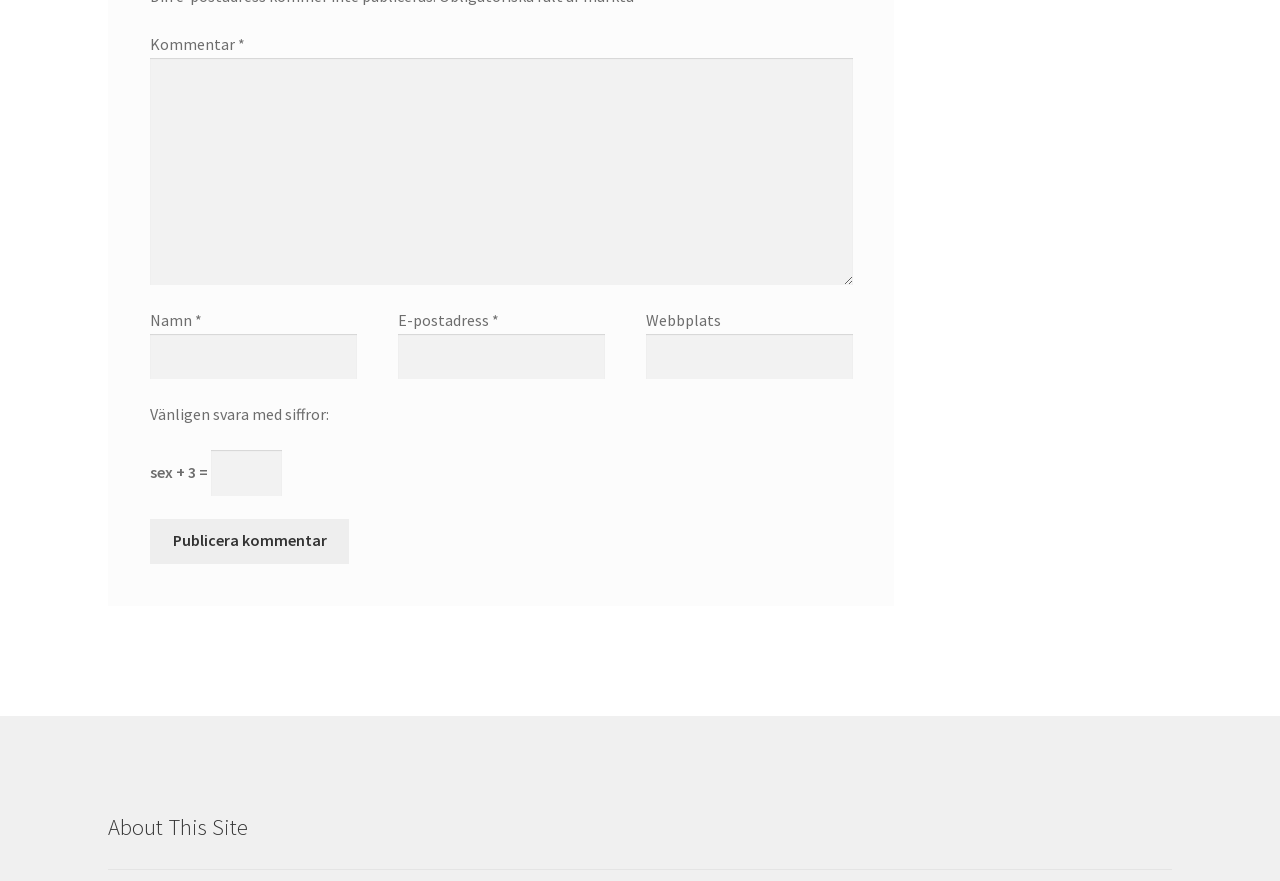What is the purpose of the button at the bottom of the page?
Using the information presented in the image, please offer a detailed response to the question.

The button labeled 'Publicera kommentar' is located at the bottom of the page, suggesting that it is meant to be clicked after filling out the required fields to publish a comment.